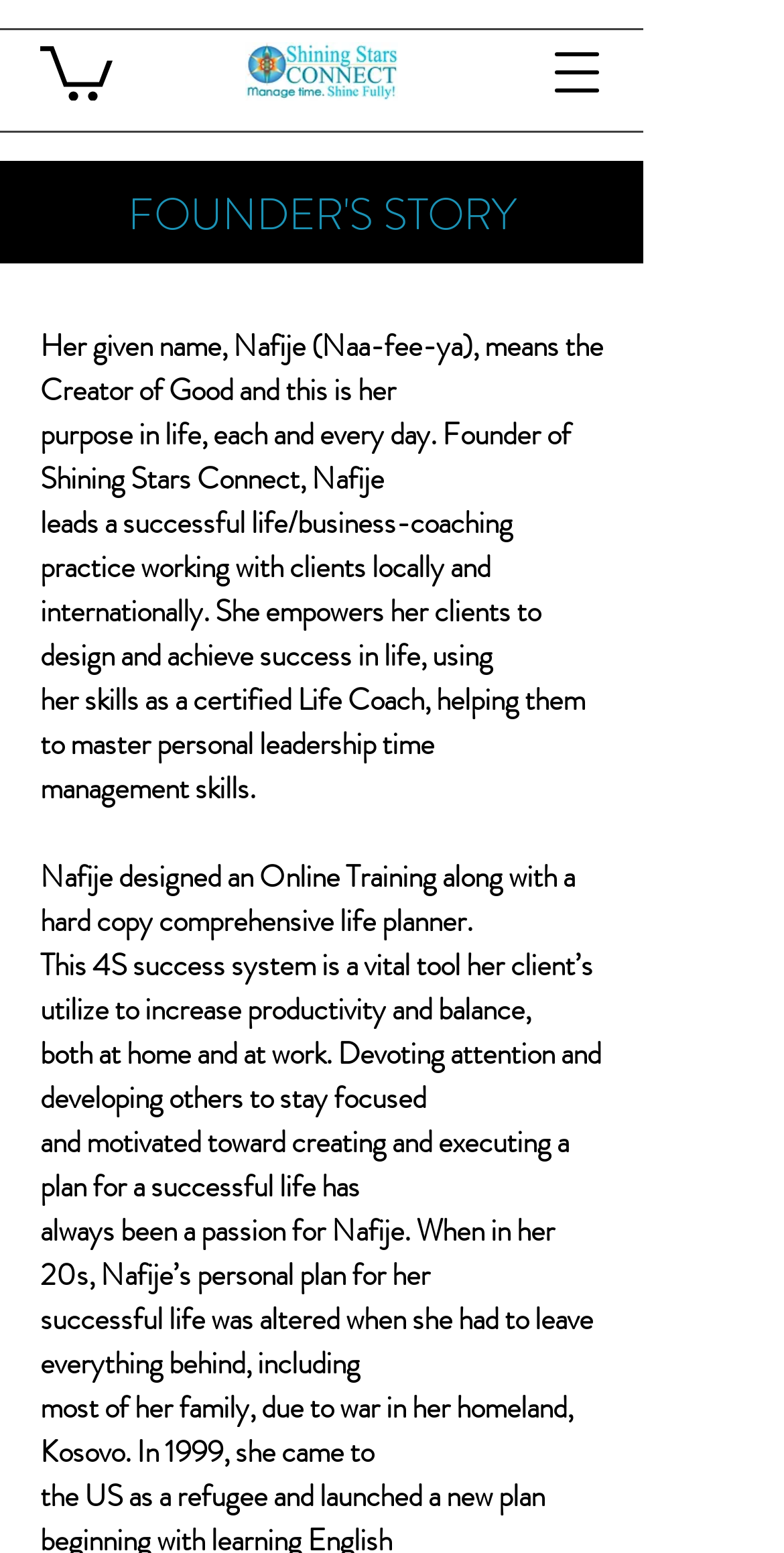What is Nafije's profession?
Please answer the question with a detailed and comprehensive explanation.

Nafije is a certified Life Coach, helping her clients to design and achieve success in life, using her skills as a coach.